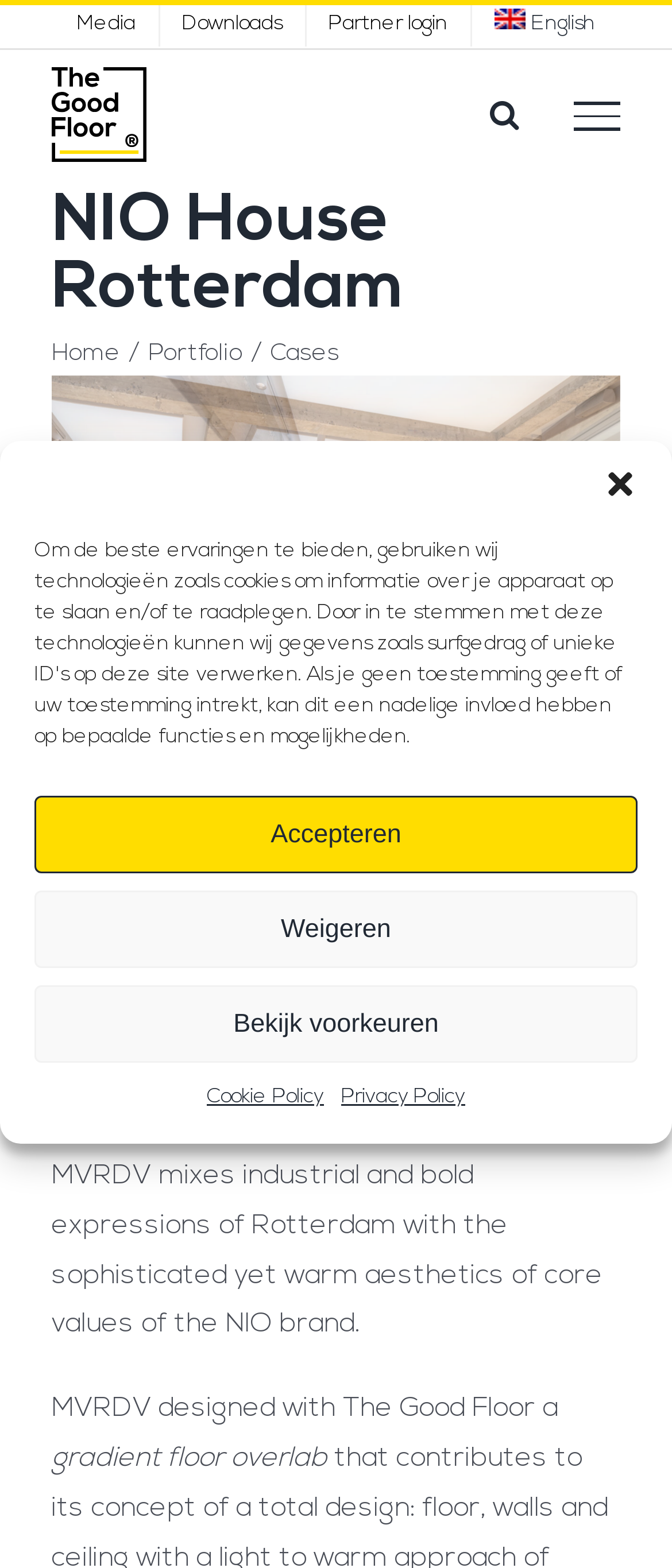Locate the bounding box coordinates of the element that needs to be clicked to carry out the instruction: "Click the 'Media' link". The coordinates should be given as four float numbers ranging from 0 to 1, i.e., [left, top, right, bottom].

[0.081, 0.003, 0.235, 0.03]